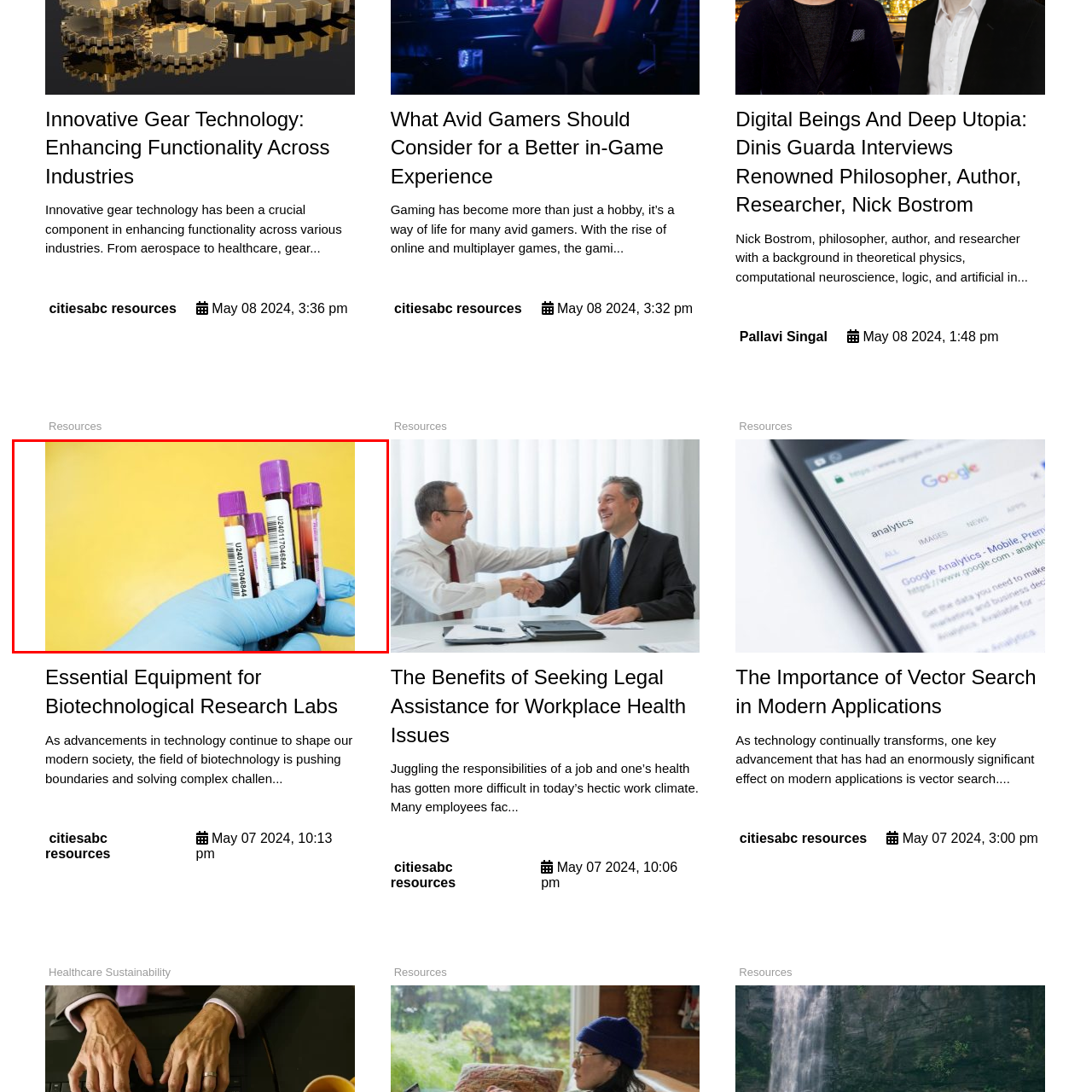How many blood collection tubes are being held?
Please examine the image within the red bounding box and provide your answer using just one word or phrase.

four